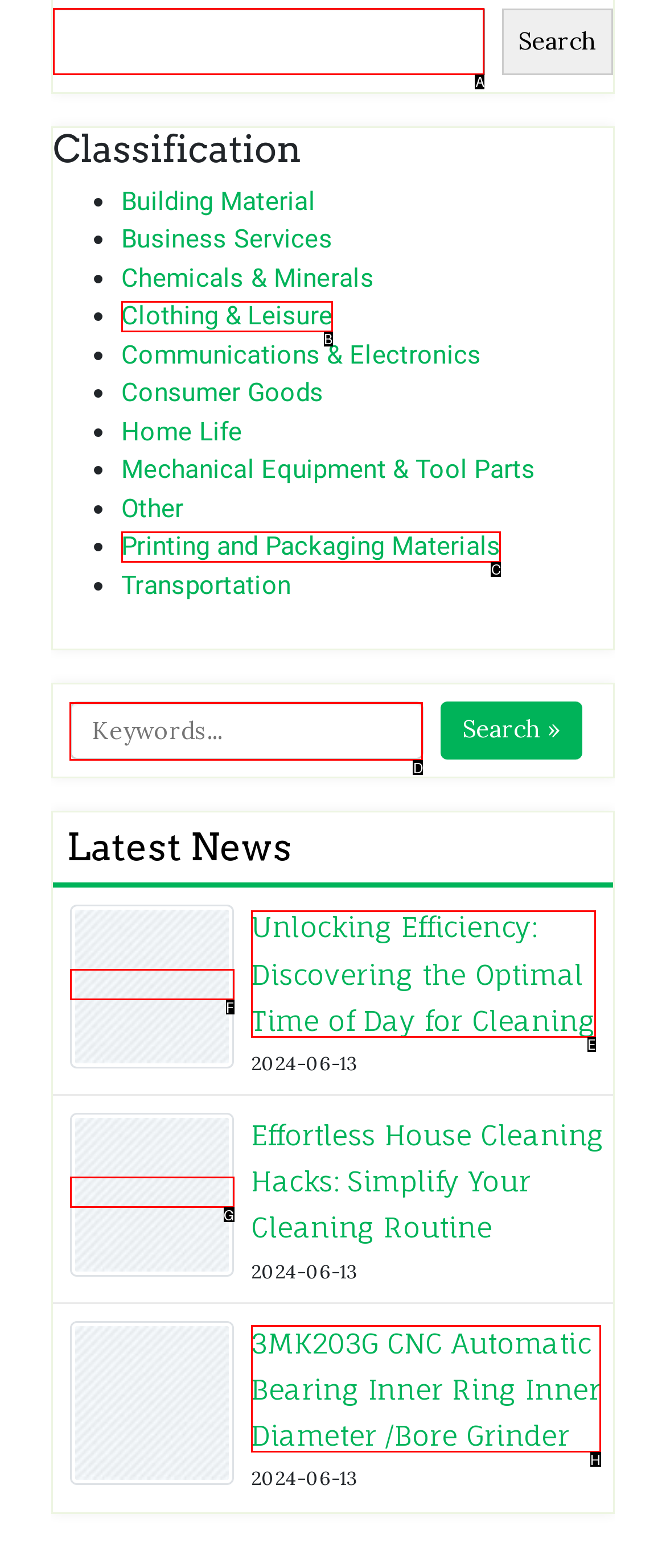Specify which HTML element I should click to complete this instruction: Enter keywords Answer with the letter of the relevant option.

D